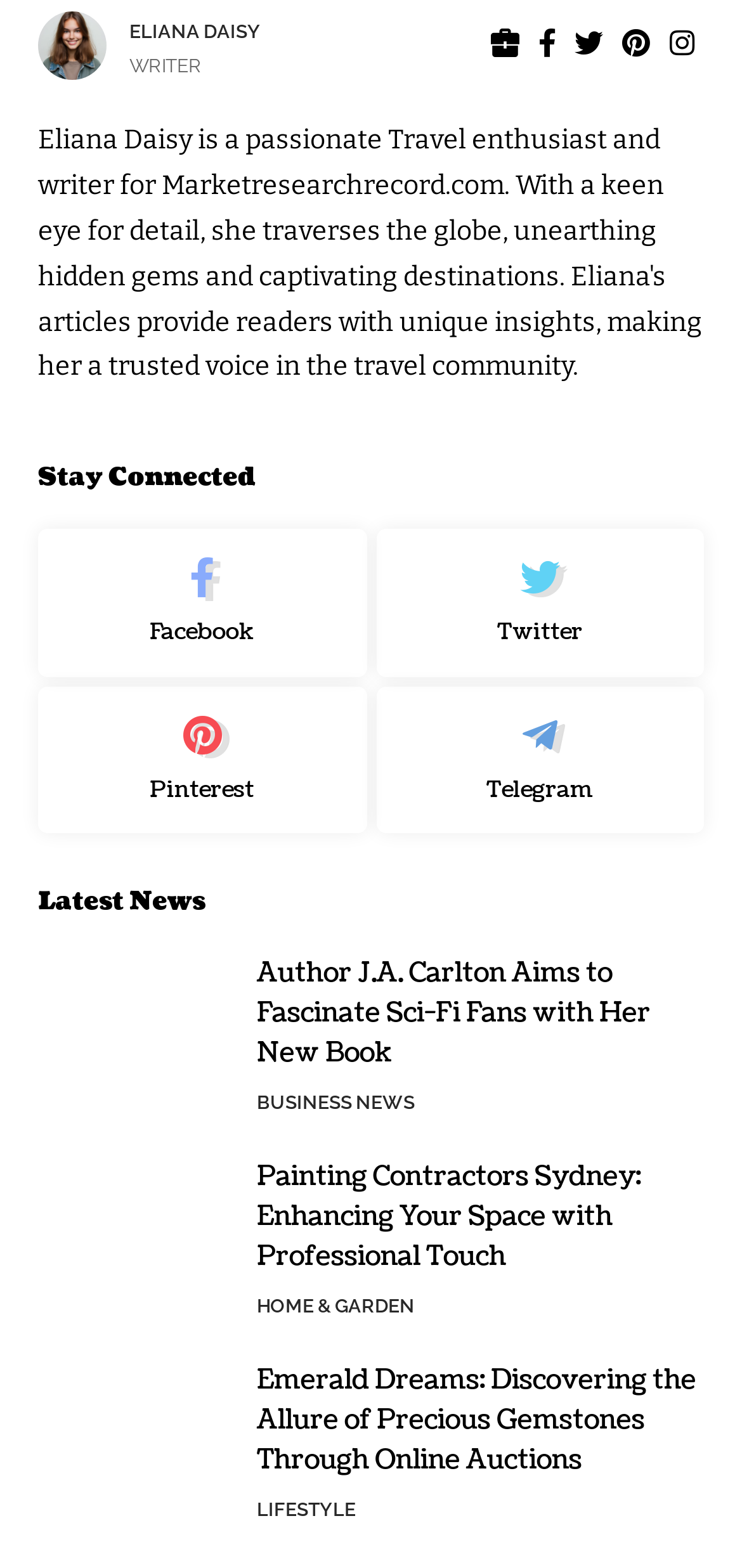What are the social media platforms available?
Analyze the screenshot and provide a detailed answer to the question.

The social media platforms available can be found in the top-right corner of the webpage, where there are links to Facebook, Twitter, Pinterest, and Instagram.